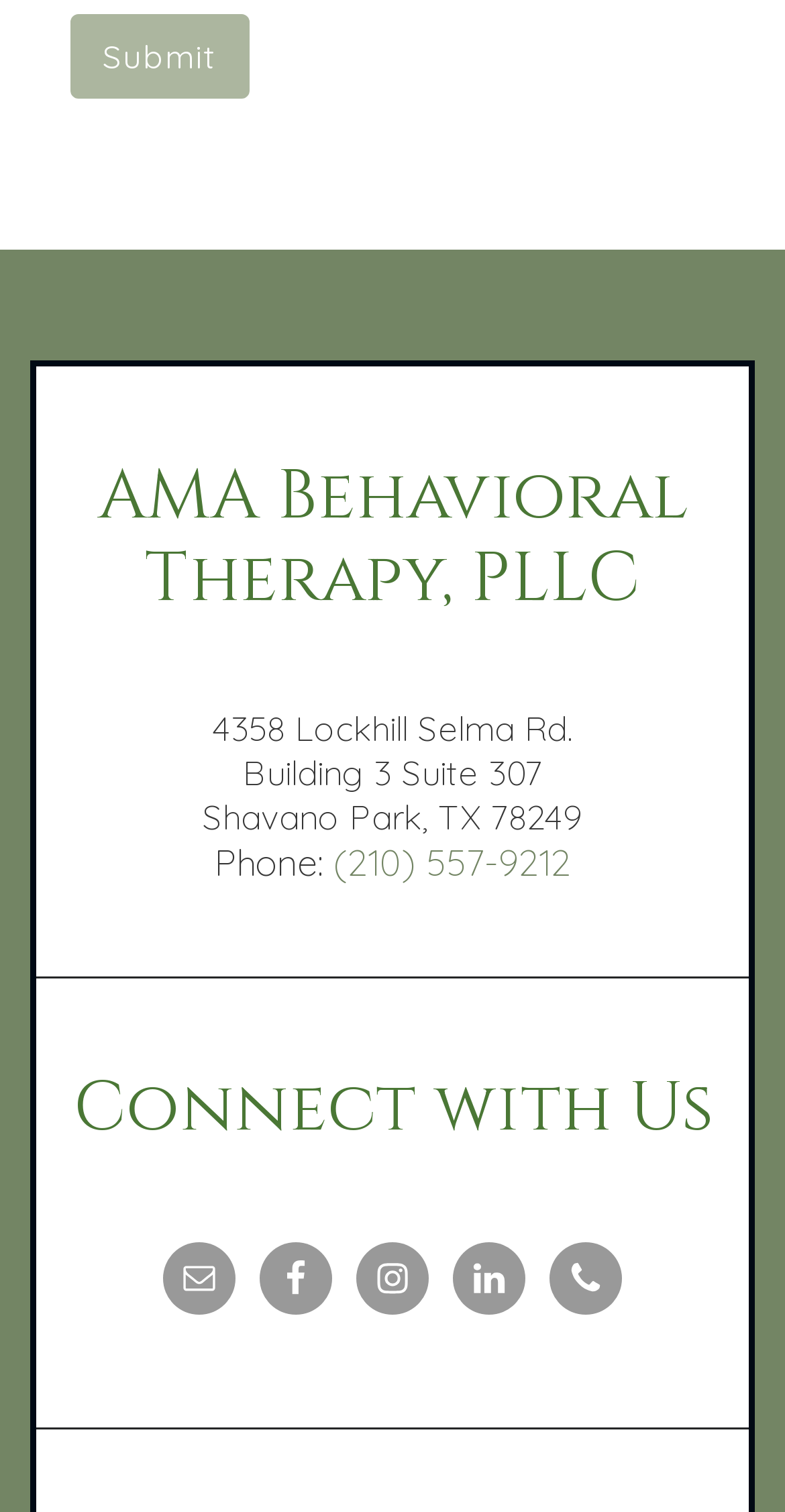Provide a brief response to the question below using a single word or phrase: 
What is the phone number of the therapy center?

(210) 557-9212